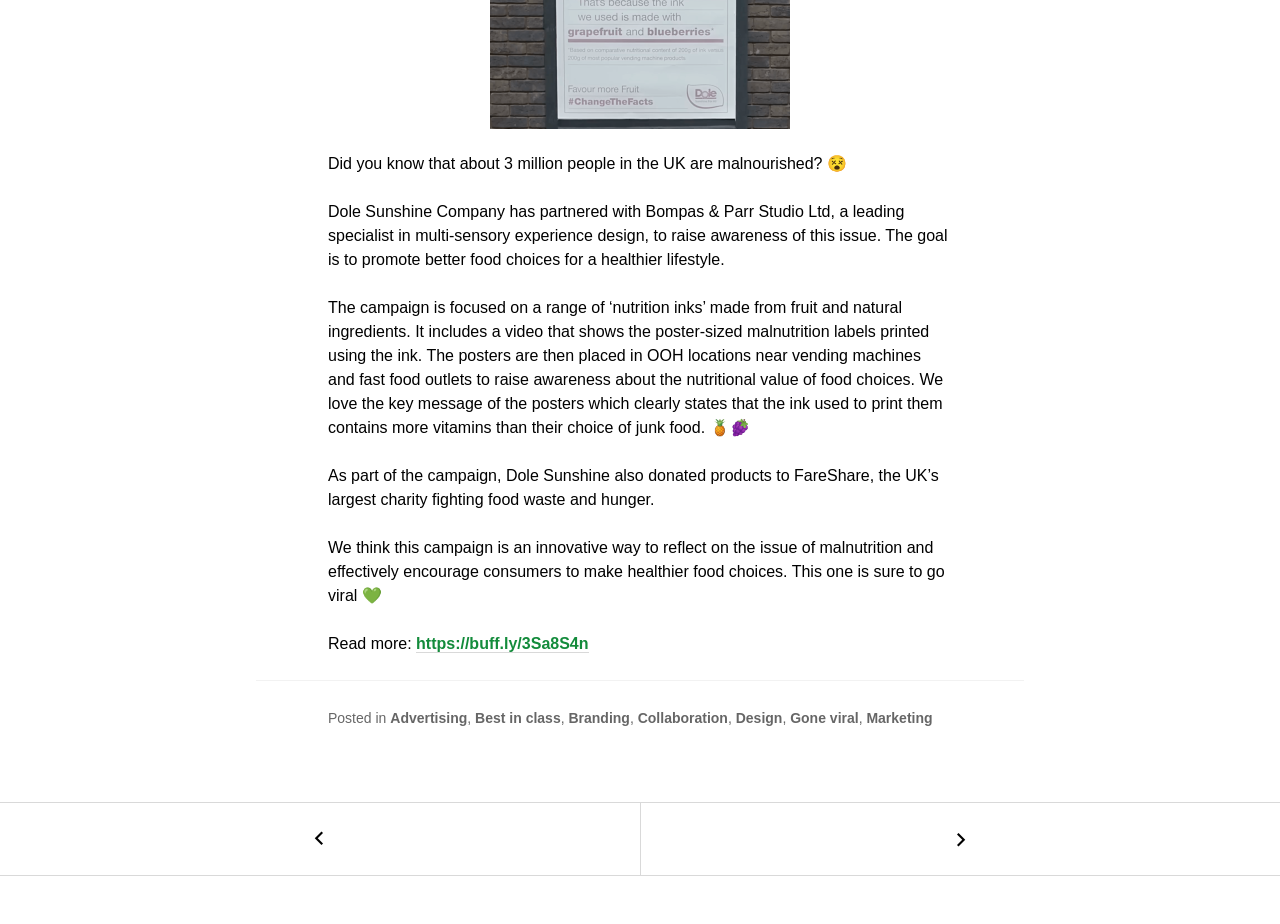Using the given element description, provide the bounding box coordinates (top-left x, top-left y, bottom-right x, bottom-right y) for the corresponding UI element in the screenshot: https://buff.ly/3Sa8S4n

[0.325, 0.687, 0.46, 0.707]